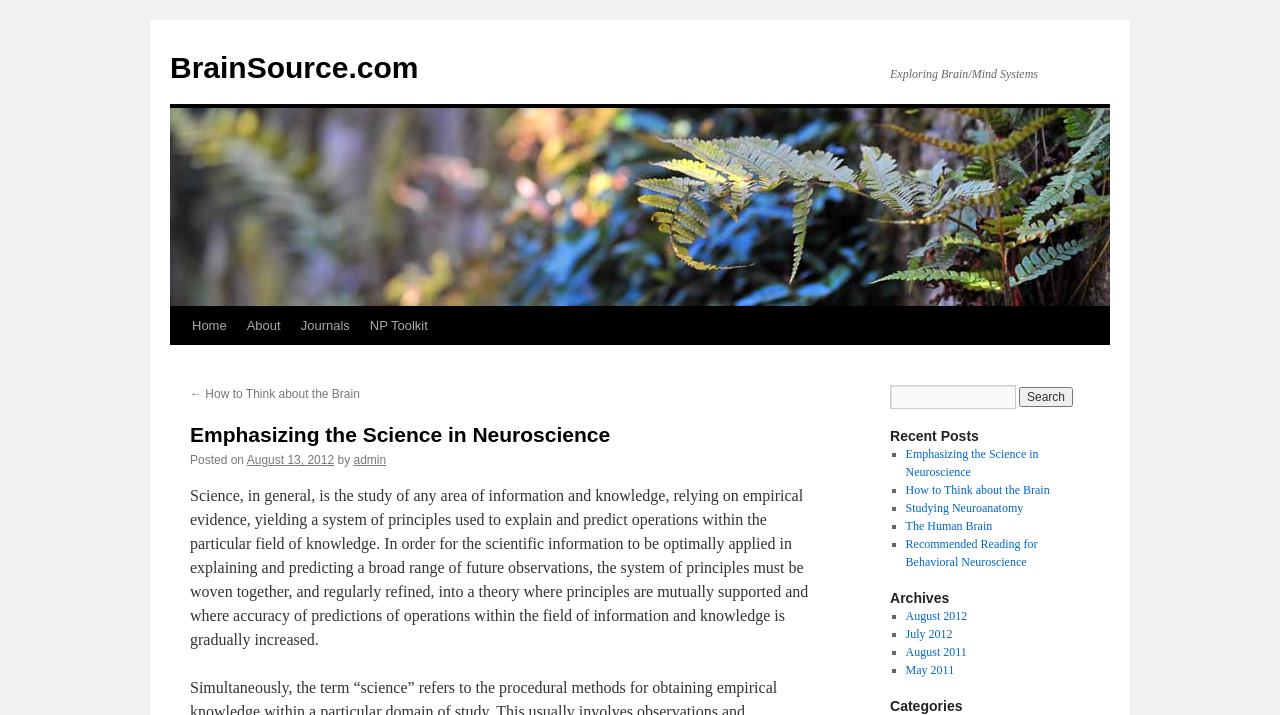Determine the bounding box coordinates of the region I should click to achieve the following instruction: "View the archives for August 2012". Ensure the bounding box coordinates are four float numbers between 0 and 1, i.e., [left, top, right, bottom].

[0.707, 0.852, 0.756, 0.871]